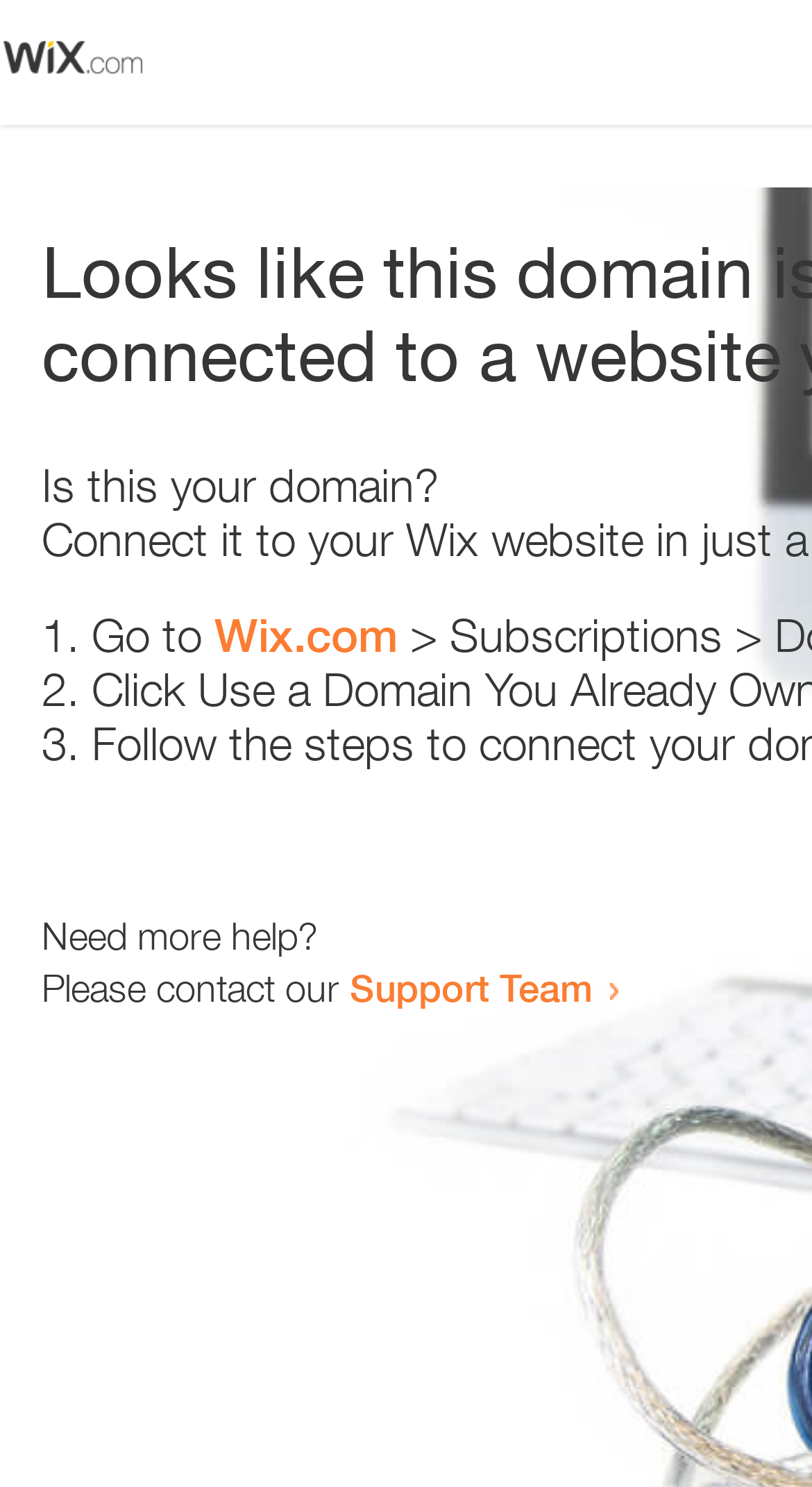Provide a brief response to the question below using a single word or phrase: 
What is the purpose of the link 'Wix.com'?

To go to Wix.com